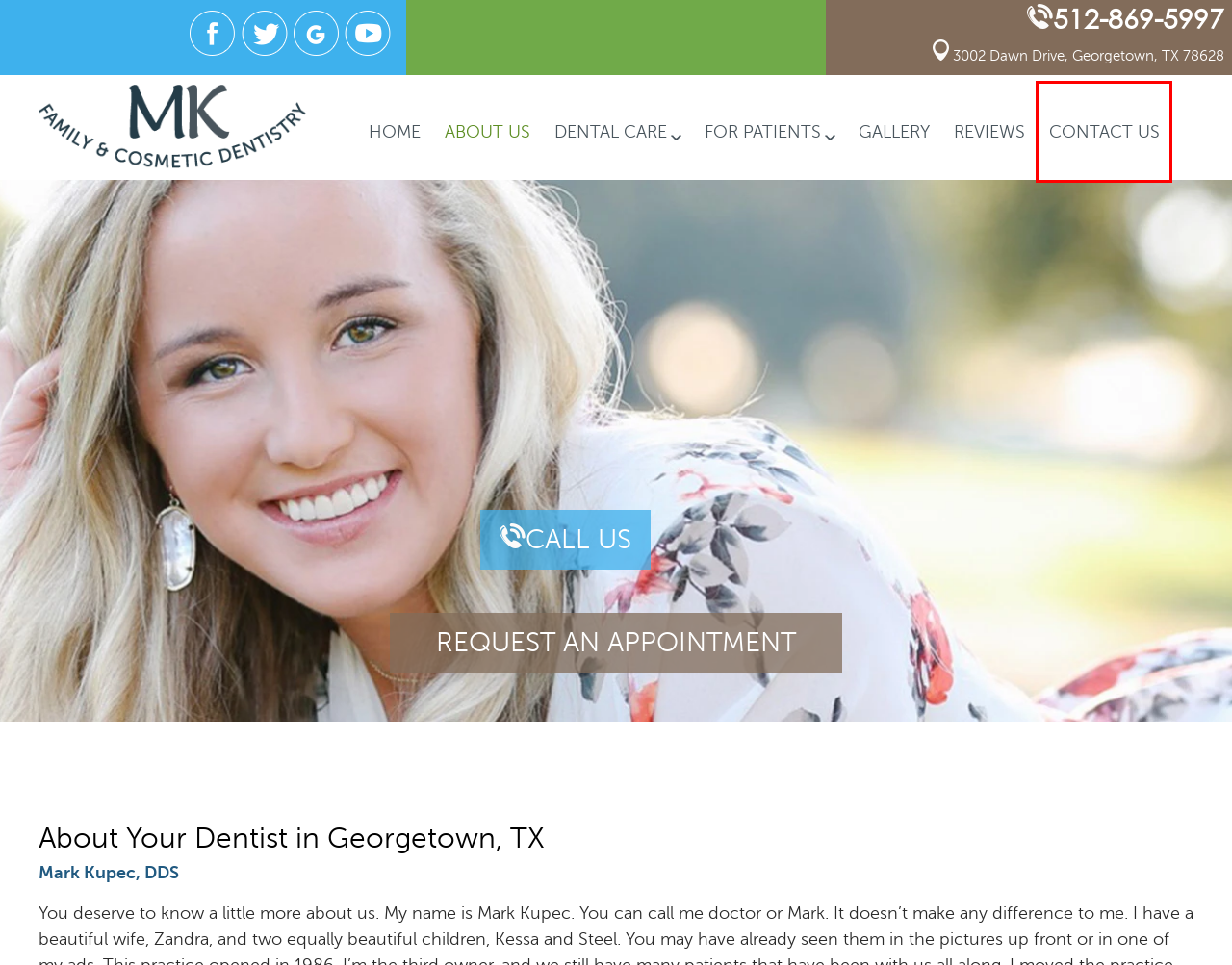You have a screenshot of a webpage with an element surrounded by a red bounding box. Choose the webpage description that best describes the new page after clicking the element inside the red bounding box. Here are the candidates:
A. Manos de Cristo
B. For Patients | Dentist in Georgetown, TX
C. Mark Kupec D.D.S. P.C. | Dentist in Georgetown, TX
D. Georgetown, TX Office | Dentist in Georgetown, TX
E. Home - Lone Star Dental Seminars
F. 5-Star Rated Dentist | Reviews | Dentist in Georgetown, TX
G. Gallery | Dentist in Georgetown, TX
H. Home - UTHealth School of Dentistry

D